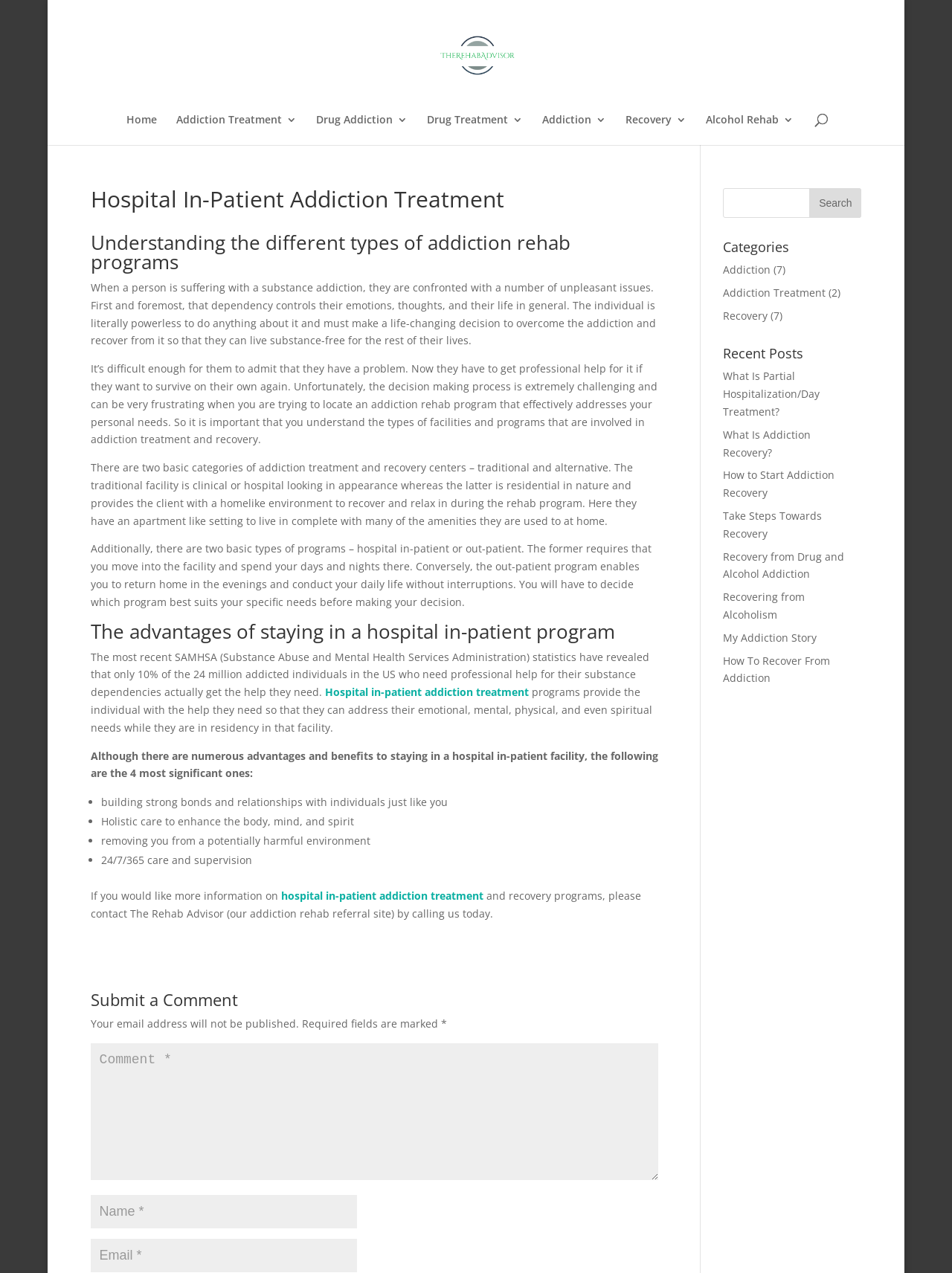How many categories are listed in the 'Categories' section?
Utilize the information in the image to give a detailed answer to the question.

The 'Categories' section is located on the right side of the webpage, and it lists three categories: Addiction, Addiction Treatment, and Recovery. Each category has a number of posts associated with it.